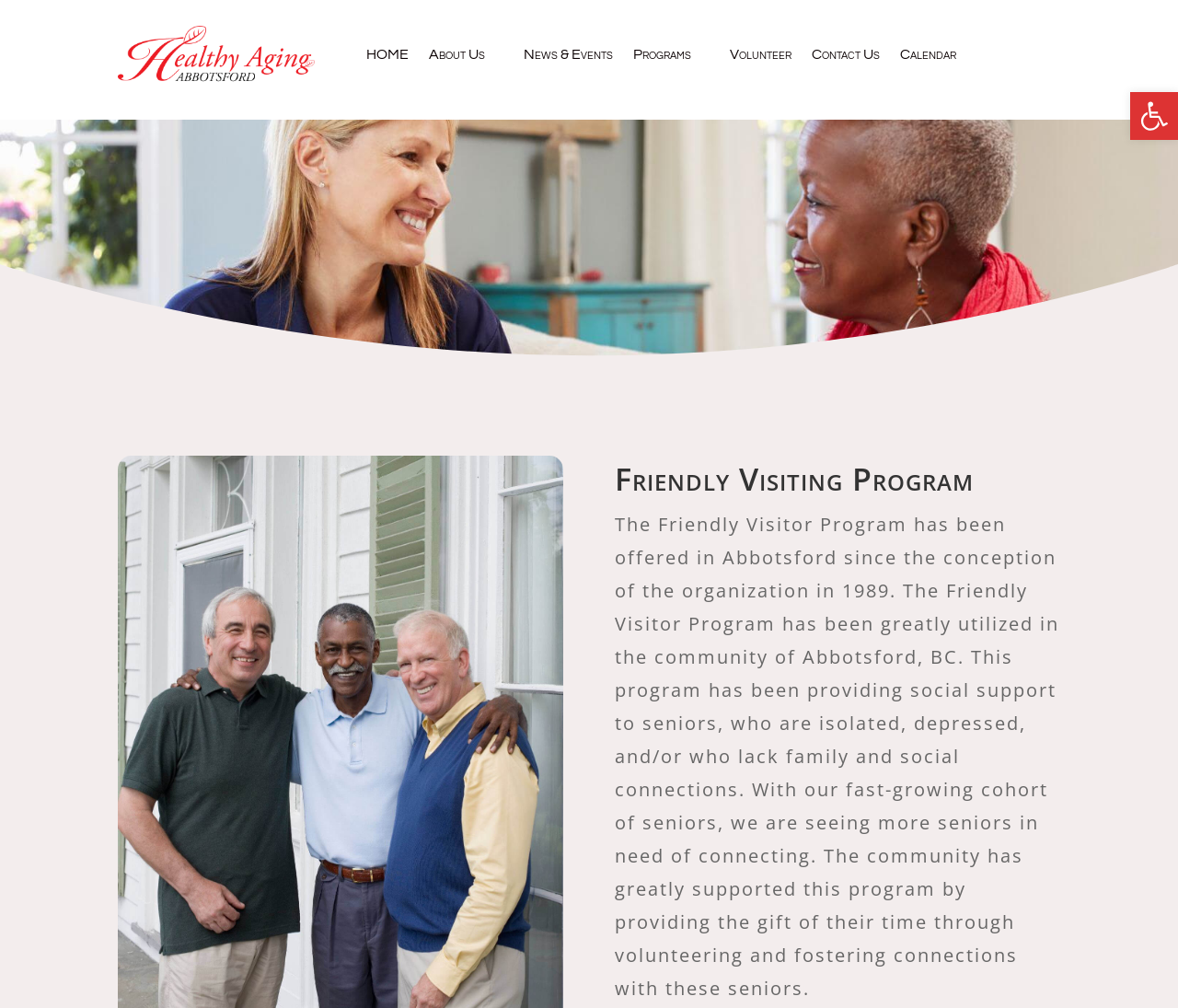Using the information in the image, give a detailed answer to the following question: What is the current need in the community of Abbotsford?

Based on the webpage content, with our fast-growing cohort of seniors, we are seeing more seniors in need of connecting, indicating that the current need in the community of Abbotsford is to provide connections to more seniors.